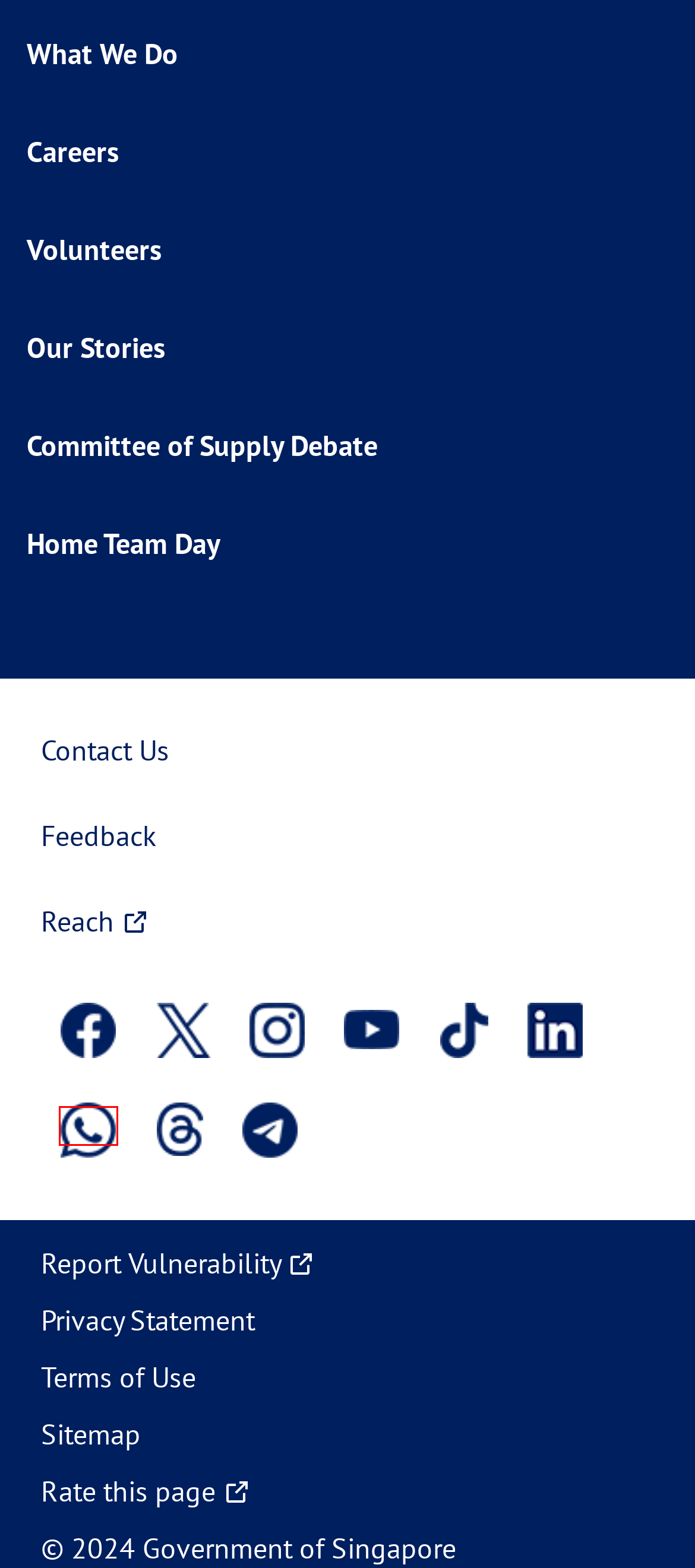Analyze the screenshot of a webpage that features a red rectangle bounding box. Pick the webpage description that best matches the new webpage you would see after clicking on the element within the red bounding box. Here are the candidates:
A. Home
B. Gambling Regulatory Authority
C. Rate this Website
D. HTX | HTX Home
E. Parliamentary
F. gov.sg | Home
G. Vulnerability Disclosure Programme
H. Go.gov.sg

H